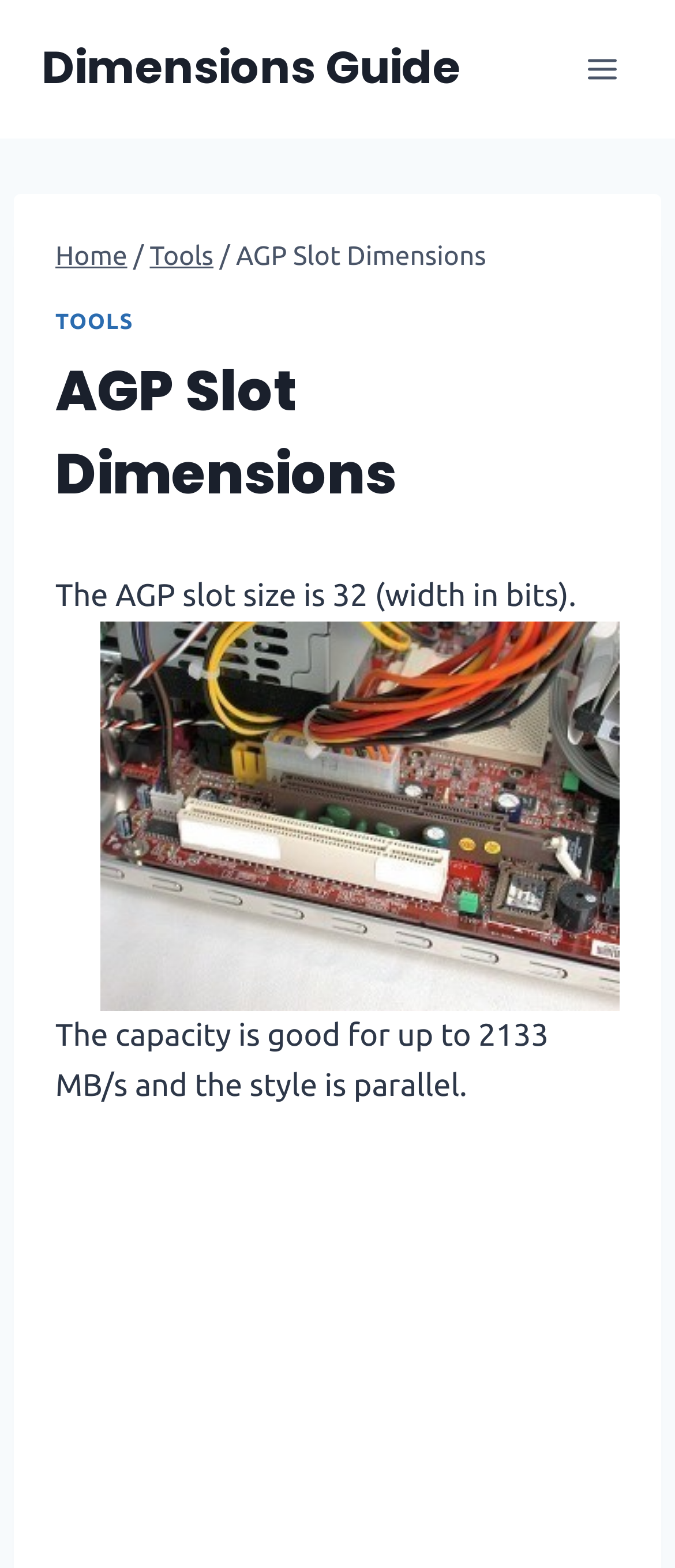What is the maximum capacity of the AGP slot? Examine the screenshot and reply using just one word or a brief phrase.

2133 MB/s